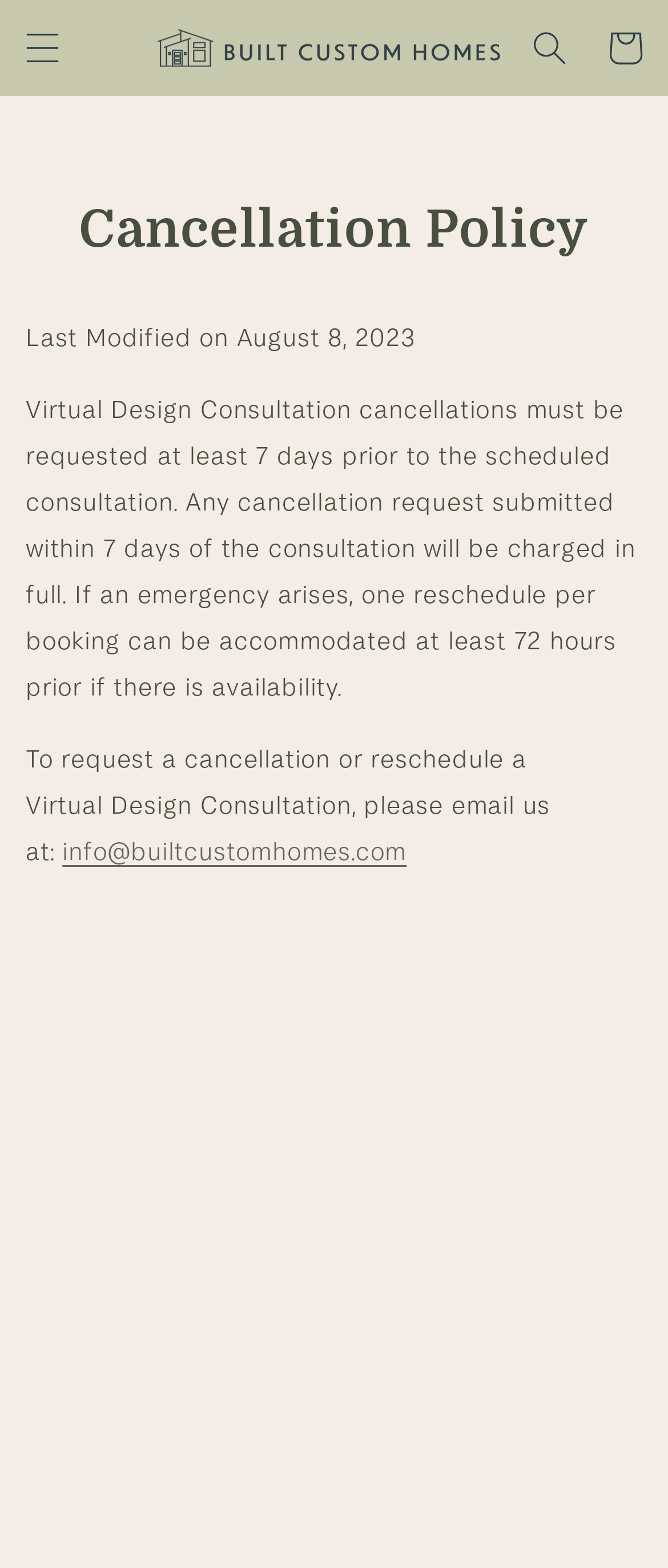Pinpoint the bounding box coordinates of the clickable area needed to execute the instruction: "Visit the 'Built Custom Homes, Inc.' website". The coordinates should be specified as four float numbers between 0 and 1, i.e., [left, top, right, bottom].

[0.215, 0.01, 0.767, 0.051]